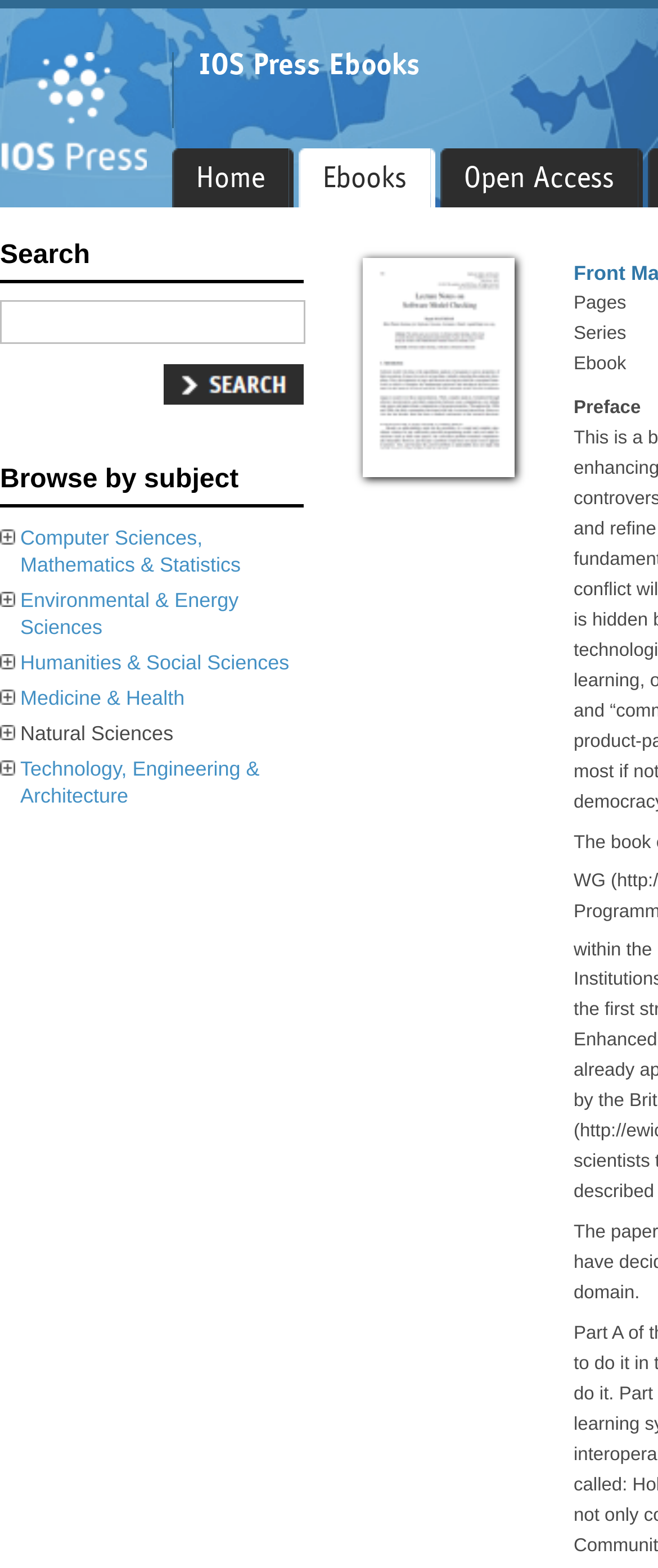Produce a meticulous description of the webpage.

The webpage is titled "IOS Press Ebooks - Front Matter" and features an image of the title at the top left corner. Below the title image, there are three links aligned horizontally: "Home", "Ebooks", and "Open Access". To the left of these links, there is a "Search" label and a text box where users can input their search queries.

Below the search bar, there is a table with a single row and two columns. The first column is empty, while the second column contains a button labeled "SideSearch". 

Further down the page, there is a section titled "Browse by subject" with five links to different subjects: "Computer Sciences, Mathematics & Statistics", "Environmental & Energy Sciences", "Humanities & Social Sciences", "Medicine & Health", and "Technology, Engineering & Architecture". The link to "Natural Sciences" is a plain text label, not a clickable link.

On the right side of the page, there is an image of a book cover. At the bottom right corner, there are four labels: "Pages", "Series", "Ebook", and "Preface", which are likely navigation options for the ebook.